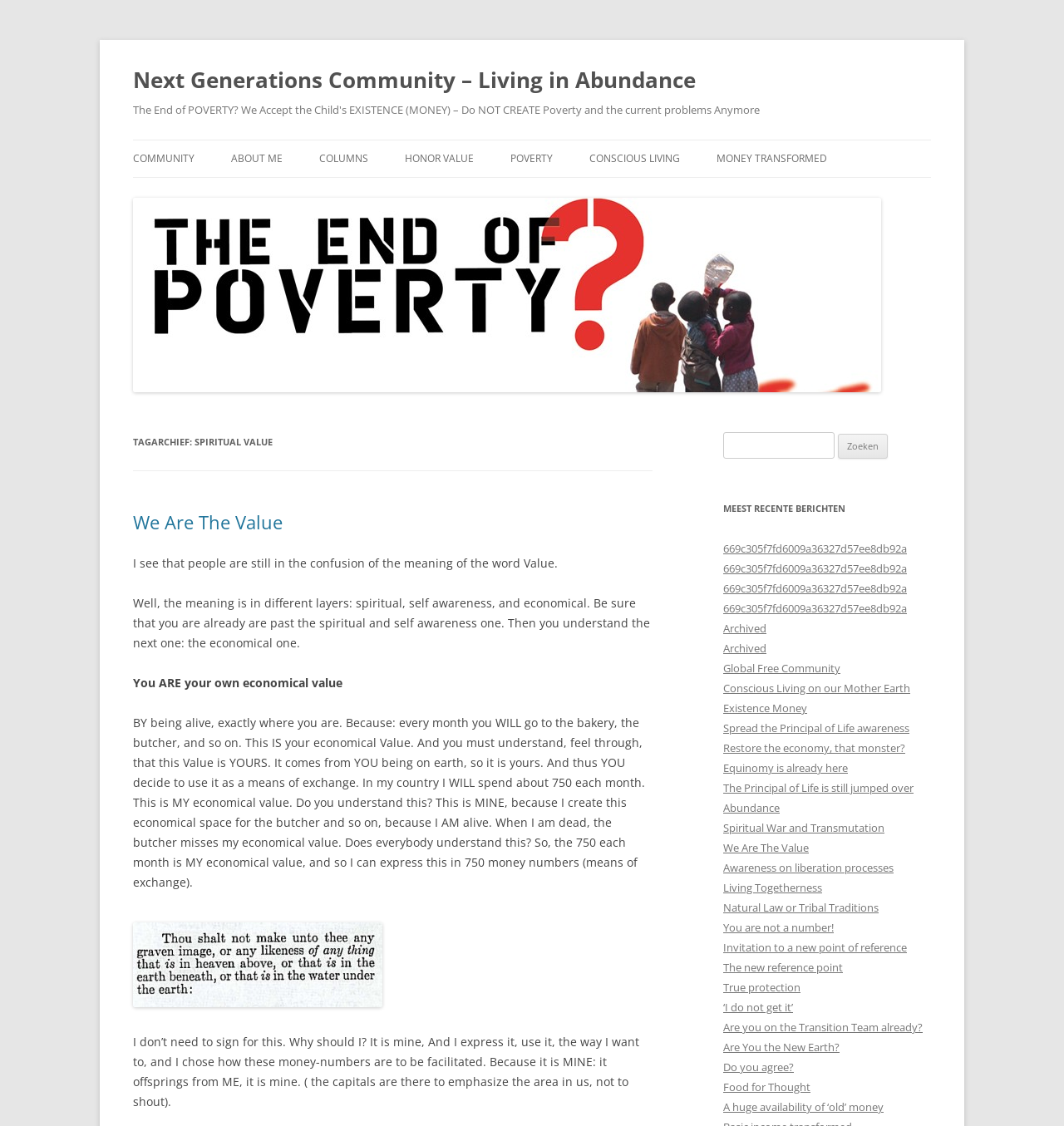Locate the bounding box coordinates of the clickable region necessary to complete the following instruction: "Click on the 'Abundance' link". Provide the coordinates in the format of four float numbers between 0 and 1, i.e., [left, top, right, bottom].

[0.68, 0.711, 0.733, 0.724]